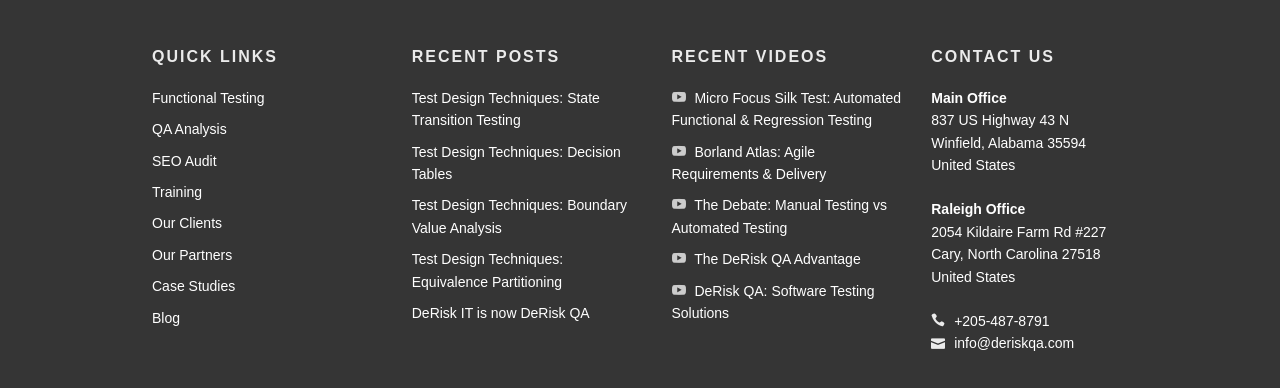Can you specify the bounding box coordinates for the region that should be clicked to fulfill this instruction: "Watch Micro Focus Silk Test: Automated Functional & Regression Testing".

[0.525, 0.232, 0.704, 0.33]